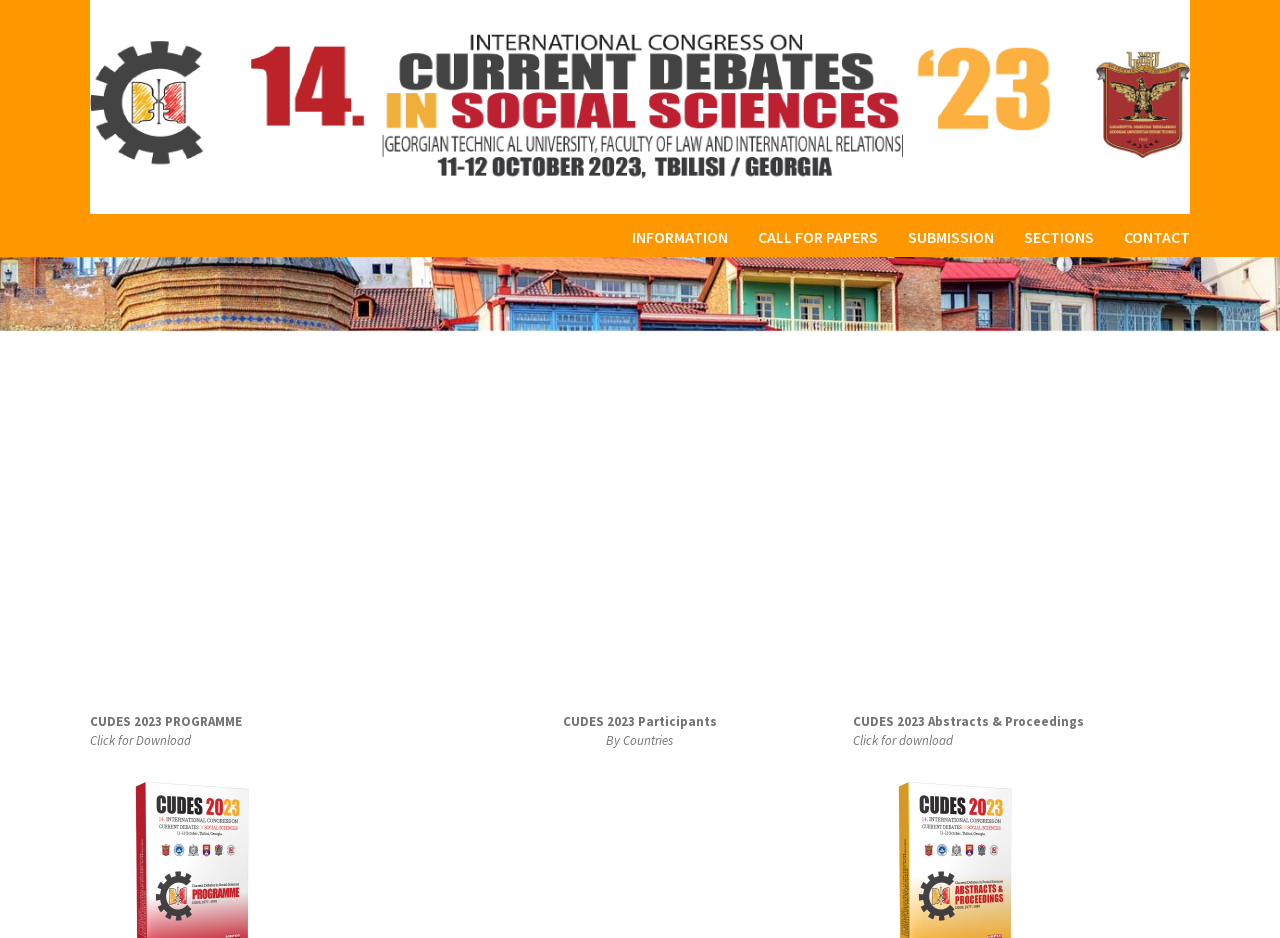Provide a thorough description of the webpage you see.

The webpage appears to be related to the CUDES 2023 conference. At the top left corner, there is a logo of Current Debates on Social Sciences. Below the logo, there is a main menu navigation bar with five links: INFORMATION, CALL FOR PAPERS, SUBMISSION, SECTIONS, and CONTACT.

On the left side of the page, there are three sections. The first section has a heading "CUDES 2023 PROGRAMME" and a "Click for Download" link below it. The second section has a heading "CUDES 2023 Participants" with a subtitle "By Countries". The third section has a heading "CUDES 2023 Abstracts & Proceedings" with a "Click for download" link below it. Each of these sections has a link to a downloadable resource, PK3D and APK_3D, respectively.

The layout of the webpage is organized, with clear headings and concise text. The main menu navigation bar is prominently displayed at the top, and the three sections on the left side of the page are neatly arranged with clear headings and links to downloadable resources.